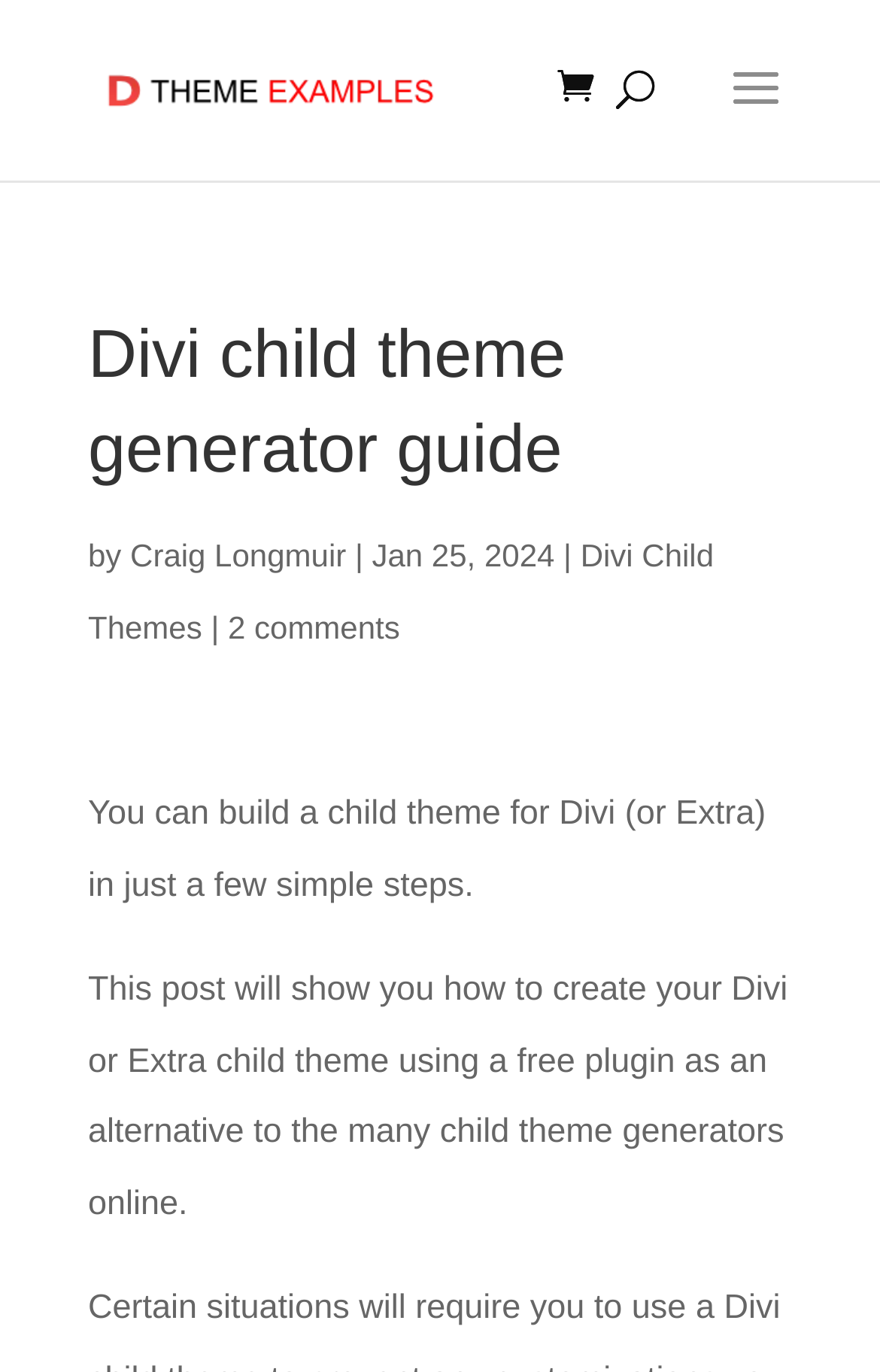Given the description: "alt="Divi Theme Examples"", determine the bounding box coordinates of the UI element. The coordinates should be formatted as four float numbers between 0 and 1, [left, top, right, bottom].

[0.111, 0.051, 0.511, 0.079]